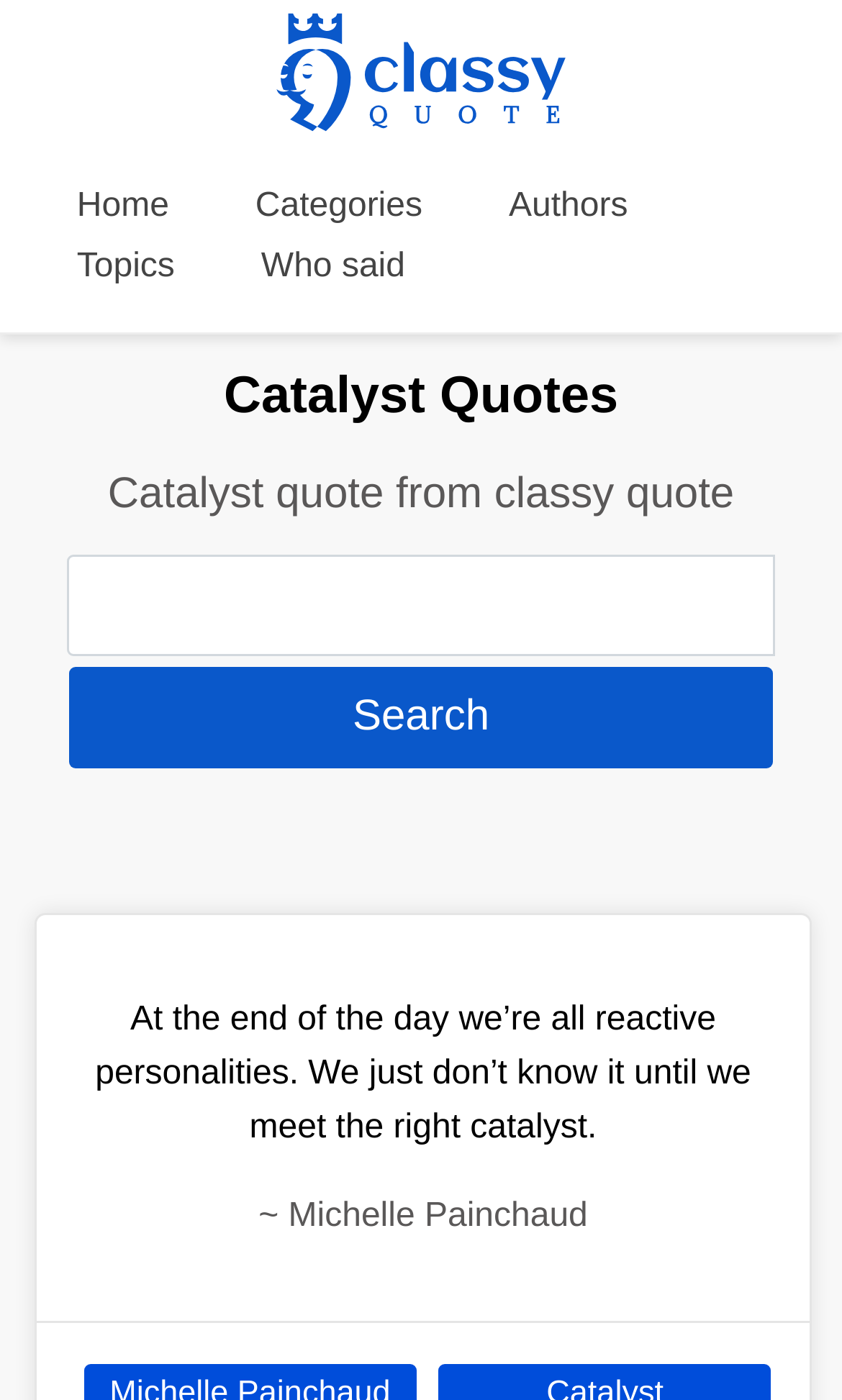Who said the quote at the bottom?
Craft a detailed and extensive response to the question.

The quote at the bottom of the page is attributed to Michelle Painchaud, as indicated by the link element with the text 'At the end of the day we’re all reactive personalities. We just don’t know it until we meet the right catalyst. ~ Michelle Painchaud'.